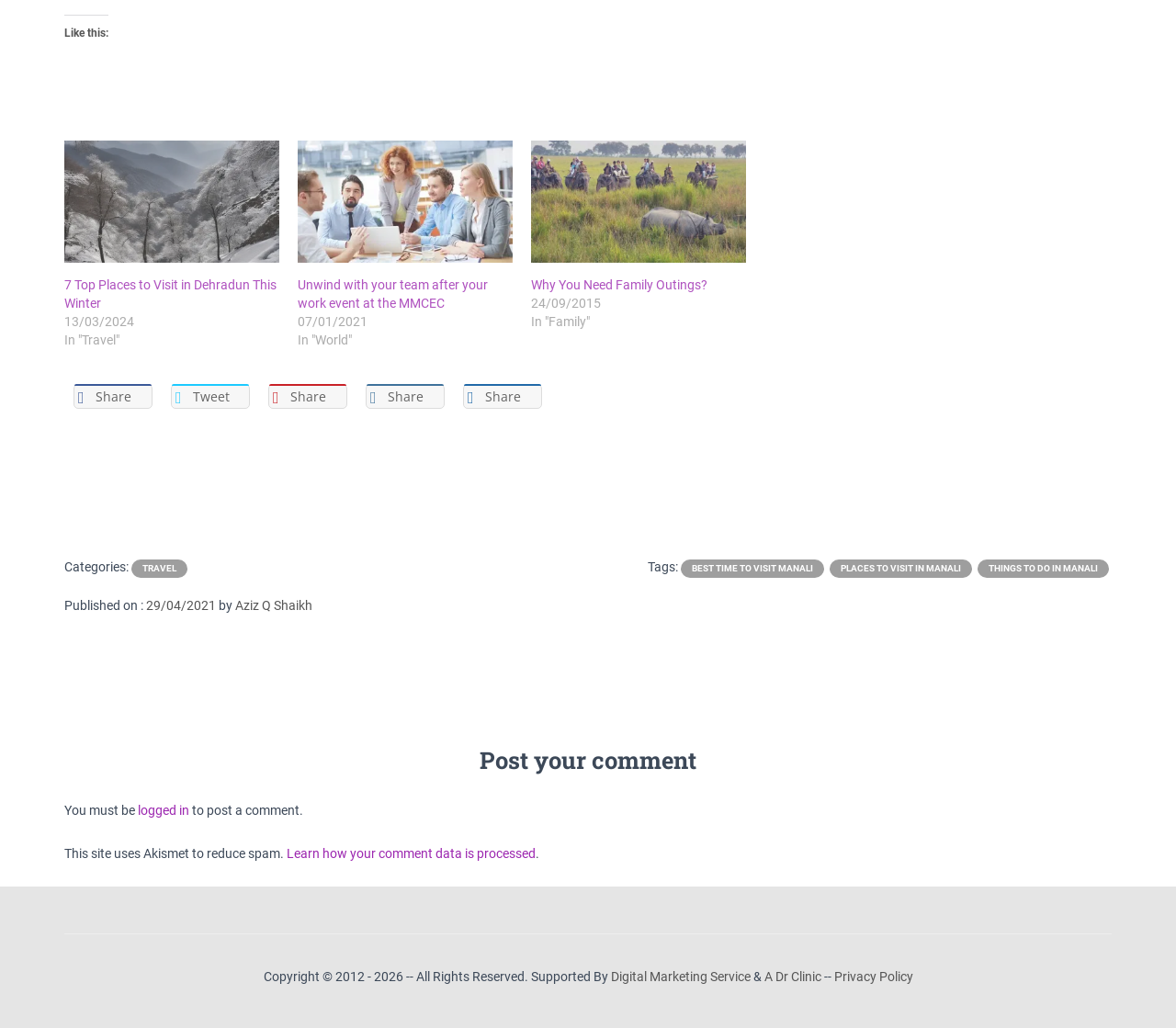Use a single word or phrase to answer the question:
What is the title of the first article?

7 Top Places to Visit in Dehradun This Winter